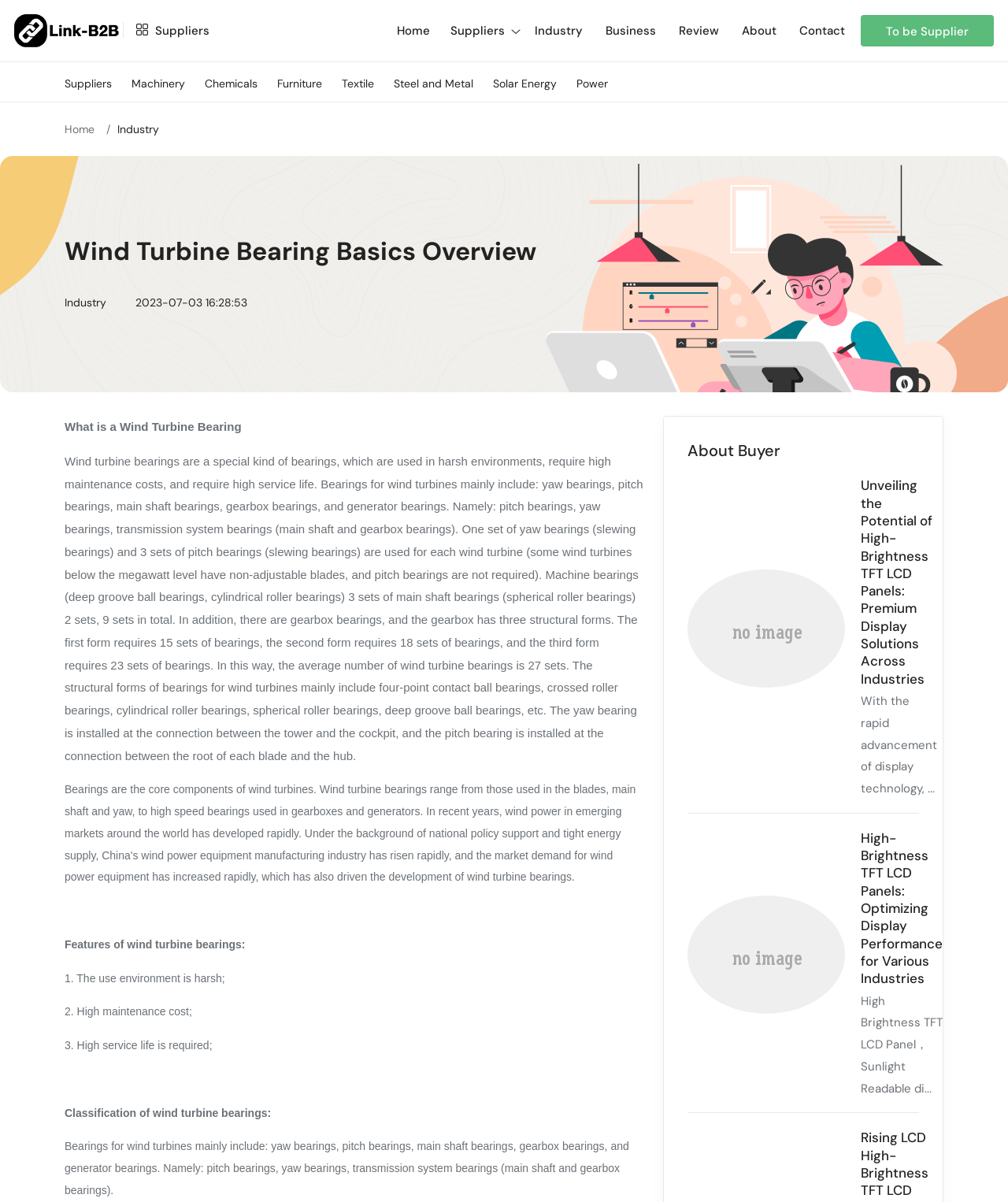Highlight the bounding box coordinates of the element you need to click to perform the following instruction: "Click the 'Unveiling the Potential of High-Brightness TFT LCD Panels: Premium Display Solutions Across Industries' link."

[0.854, 0.397, 0.925, 0.572]